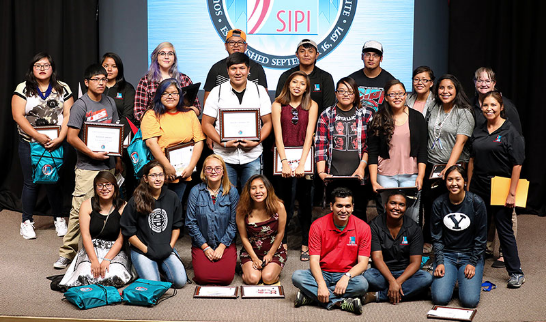Offer a detailed caption for the image presented.

This image captures a group photo of students and faculty members from the Southwestern Indian Polytechnic Institute (SIPI) standing proudly together during a recognition event. The individuals in the photo are diverse, representing various Native American communities, and are dressed in a mix of traditional and modern attire. Many are holding certificates, reflecting their achievements and participation in the college's programs. In the background, the SIPI logo is displayed prominently, emphasizing the institute's commitment to supporting Native American education. The atmosphere is one of celebration and pride, highlighting the dedication of the students and the supportive environment fostered by SIPI.